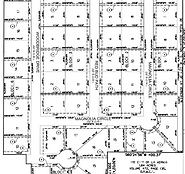Describe the image thoroughly.

The image depicts a detailed master plan layout for Woodbridge Farms, a housing development located in La Vernia, Texas. The plan showcases a structured community design featuring several residential blocks, outlined lots, and multiple street names, including Magnolia Circle. The layout illustrates various numbered lots indicating potential home placements, along with designated areas for common spaces or amenities. This comprehensive representation provides prospective homeowners with insight into the planned organization of the community, highlighting pathways for navigation and the arrangement of residences as part of the future development phases.